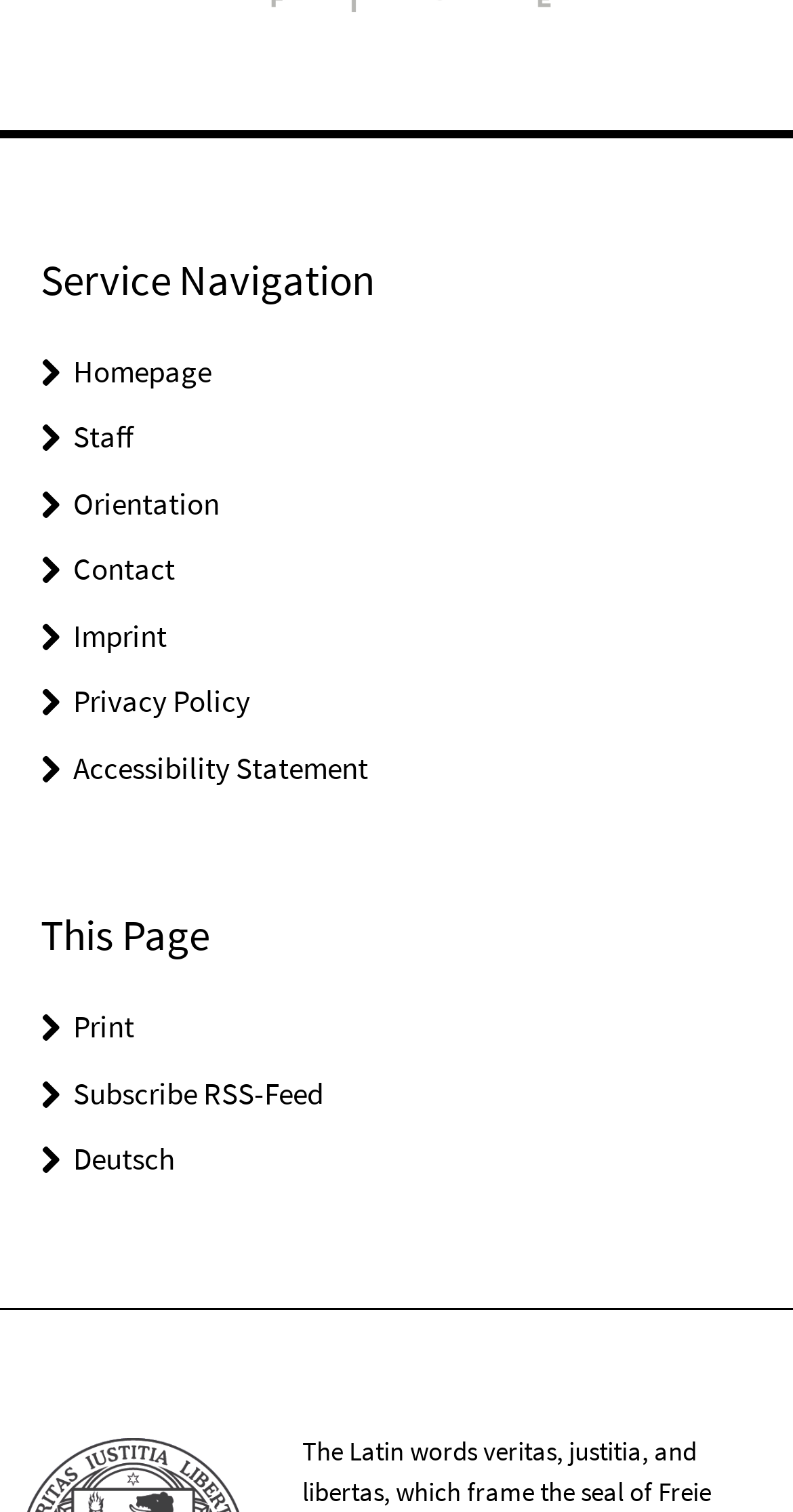Please identify the bounding box coordinates of the element I should click to complete this instruction: 'view staff page'. The coordinates should be given as four float numbers between 0 and 1, like this: [left, top, right, bottom].

[0.092, 0.276, 0.169, 0.301]